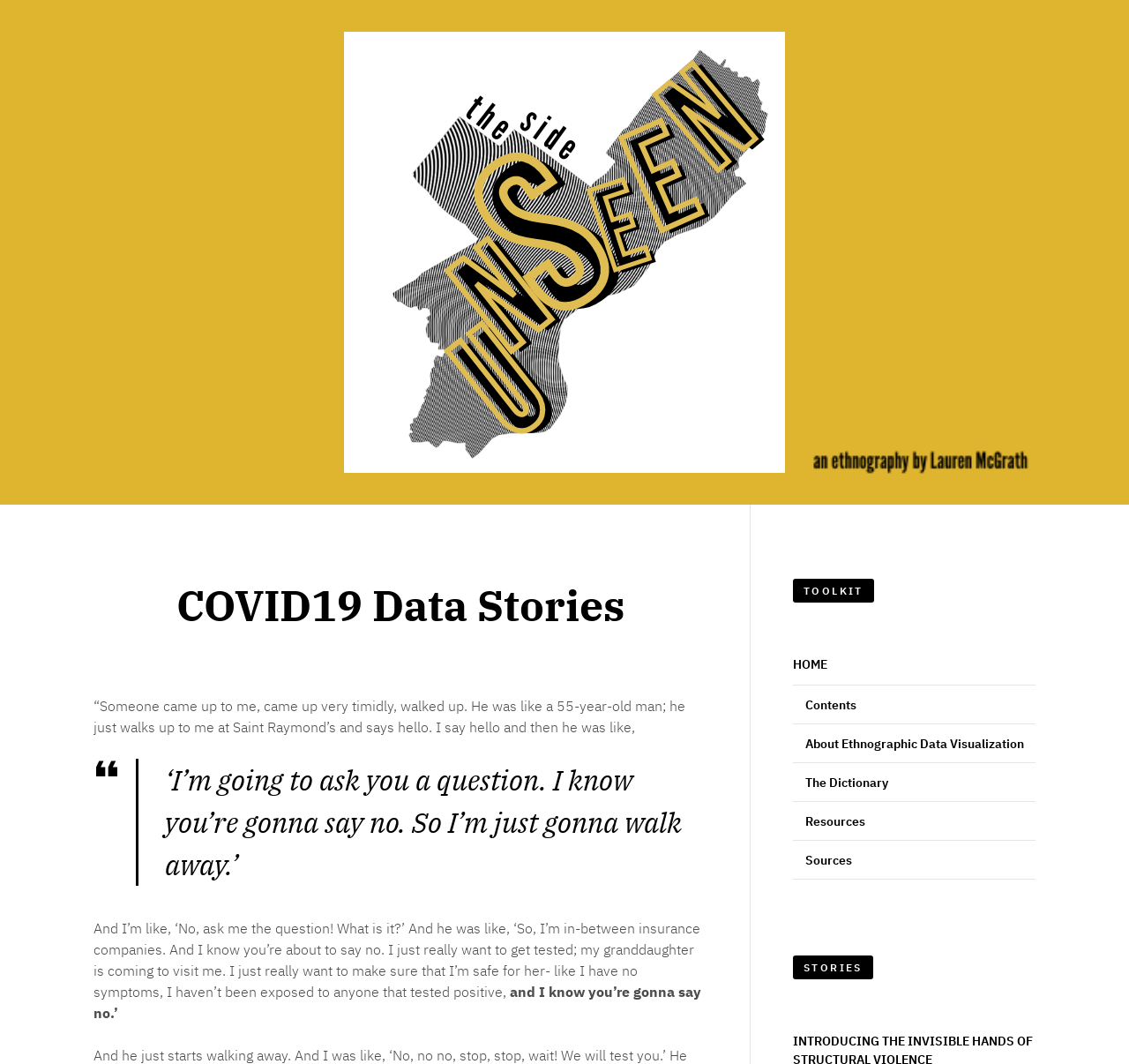What is the man's concern about his granddaughter?
Refer to the image and provide a one-word or short phrase answer.

He wants to ensure he's safe for her